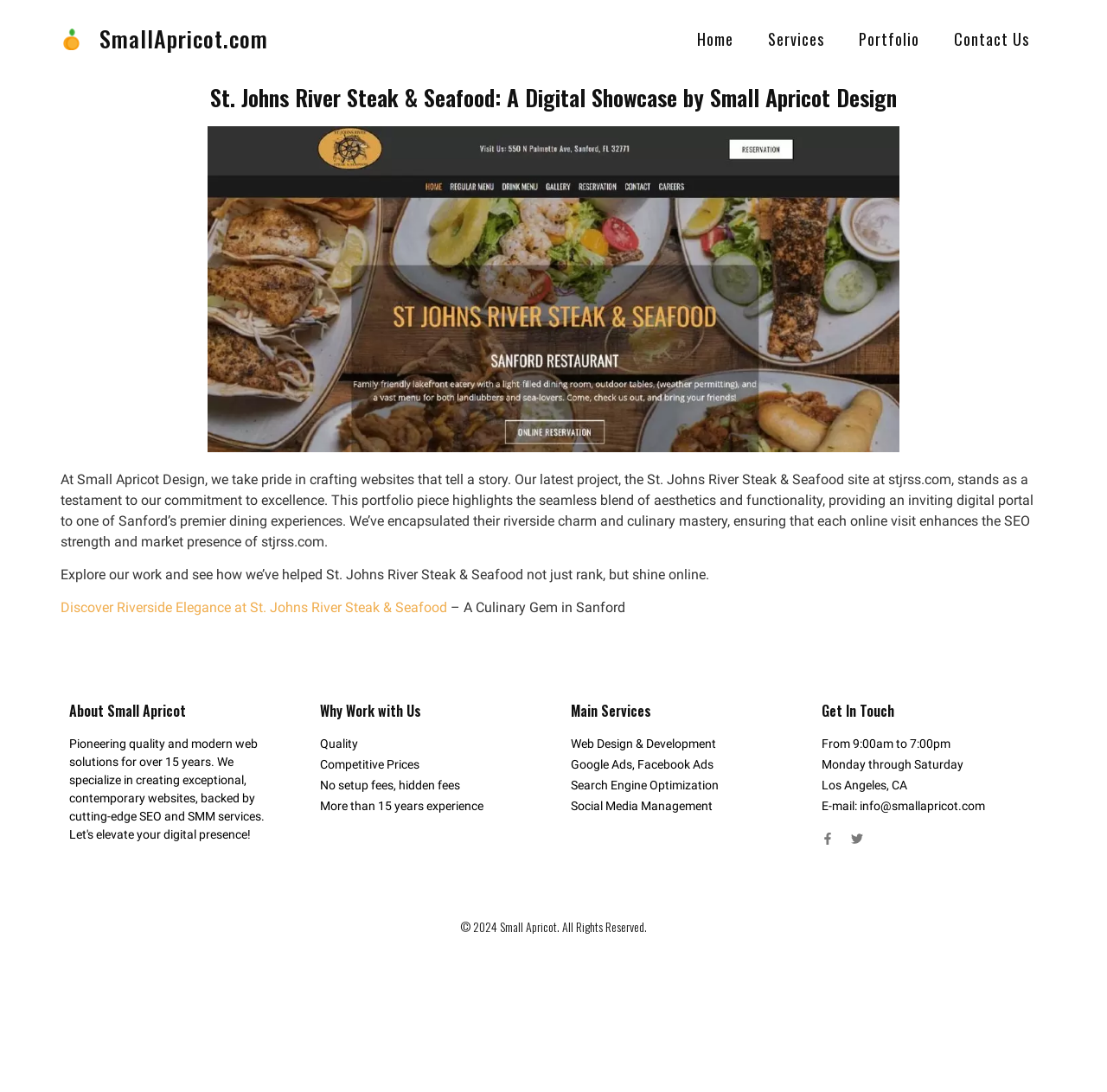Analyze the image and provide a detailed answer to the question: What is the name of the company?

The name of the company can be found in the top-left corner of the webpage, where it says 'SmallApricot.com' and also in the heading 'St. Johns River Steak & Seafood: A Digital Showcase by Small Apricot Design'.